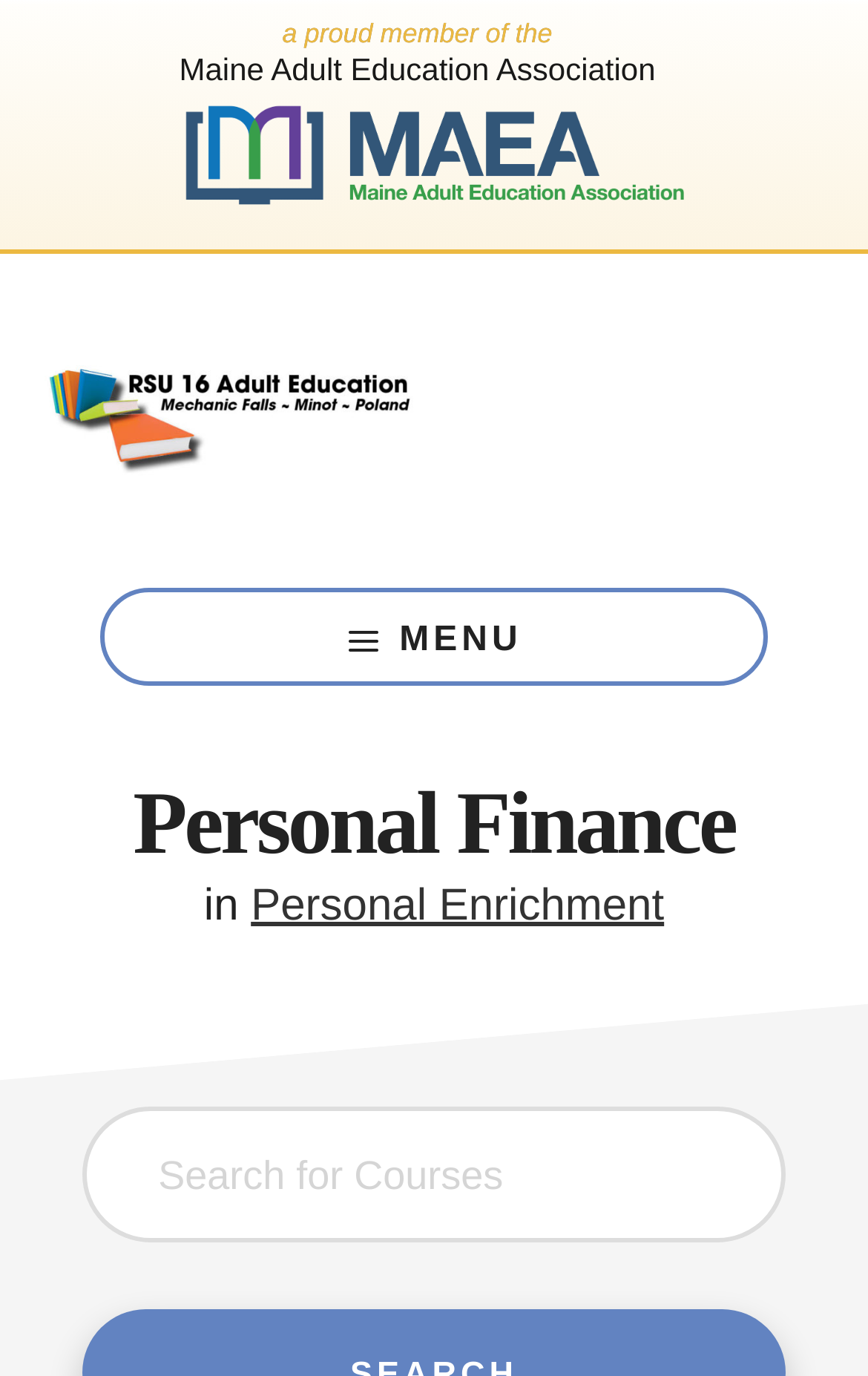What is the text above the search box?
Answer the question with a detailed and thorough explanation.

I found the answer by looking at the StaticText element with the text 'Search for:' located at [0.092, 0.808, 0.222, 0.874] above the textbox element with the placeholder text 'Search for: Search for:'.